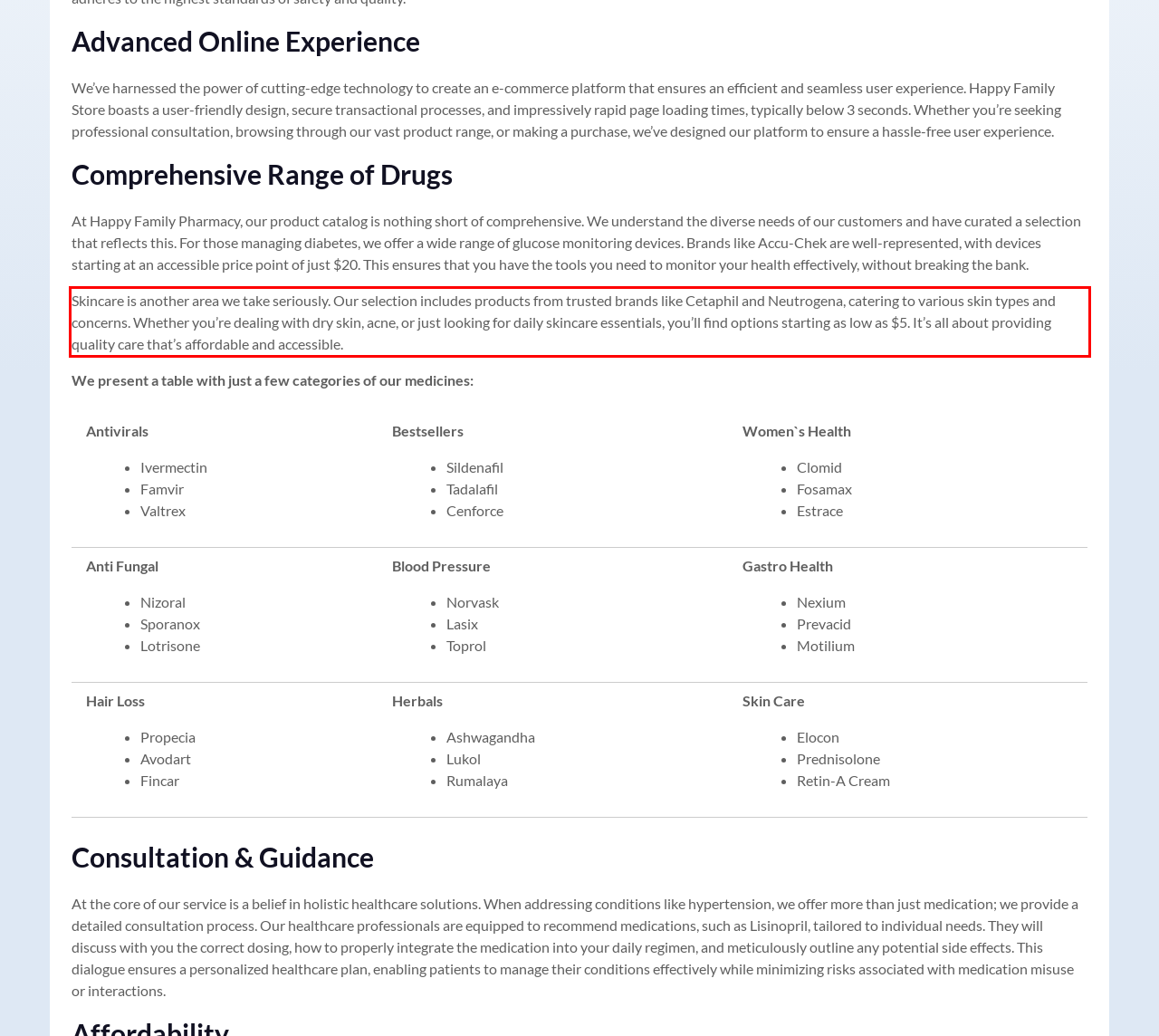View the screenshot of the webpage and identify the UI element surrounded by a red bounding box. Extract the text contained within this red bounding box.

Skincare is another area we take seriously. Our selection includes products from trusted brands like Cetaphil and Neutrogena, catering to various skin types and concerns. Whether you’re dealing with dry skin, acne, or just looking for daily skincare essentials, you’ll find options starting as low as $5. It’s all about providing quality care that’s affordable and accessible.